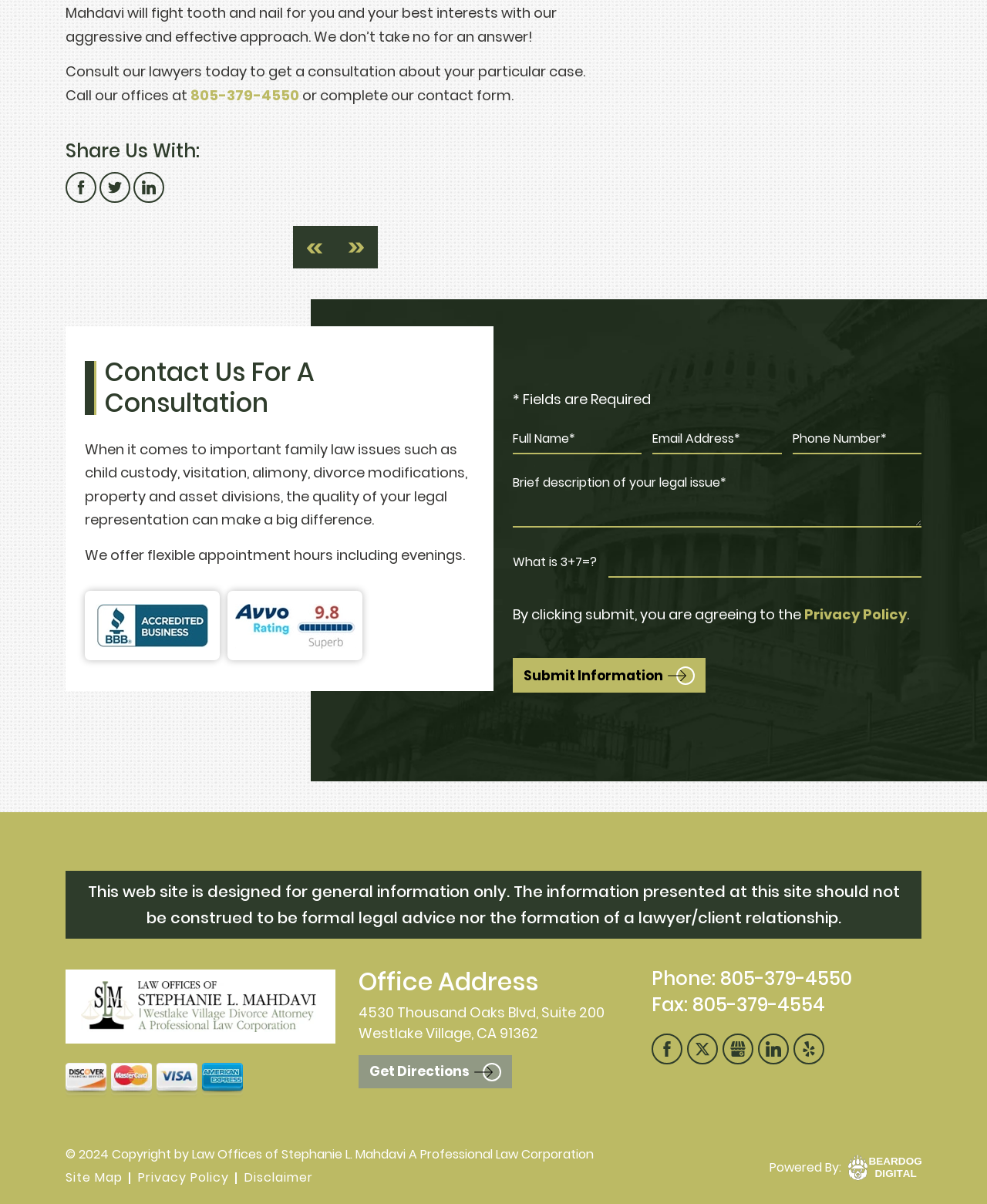Please find and report the bounding box coordinates of the element to click in order to perform the following action: "Enter your full name in the required field". The coordinates should be expressed as four float numbers between 0 and 1, in the format [left, top, right, bottom].

[0.52, 0.307, 0.65, 0.332]